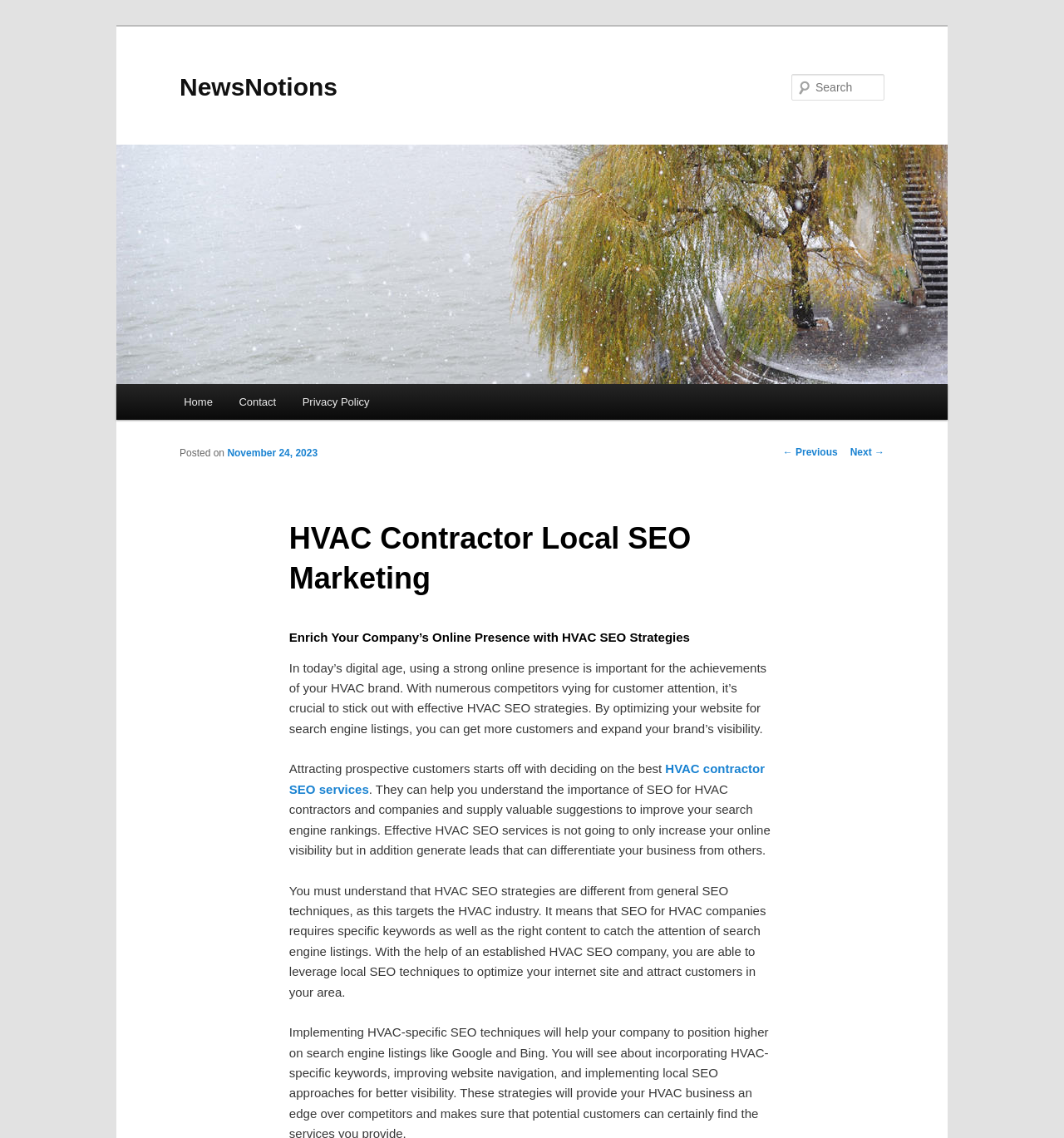Kindly determine the bounding box coordinates for the clickable area to achieve the given instruction: "Read previous post".

[0.736, 0.392, 0.787, 0.403]